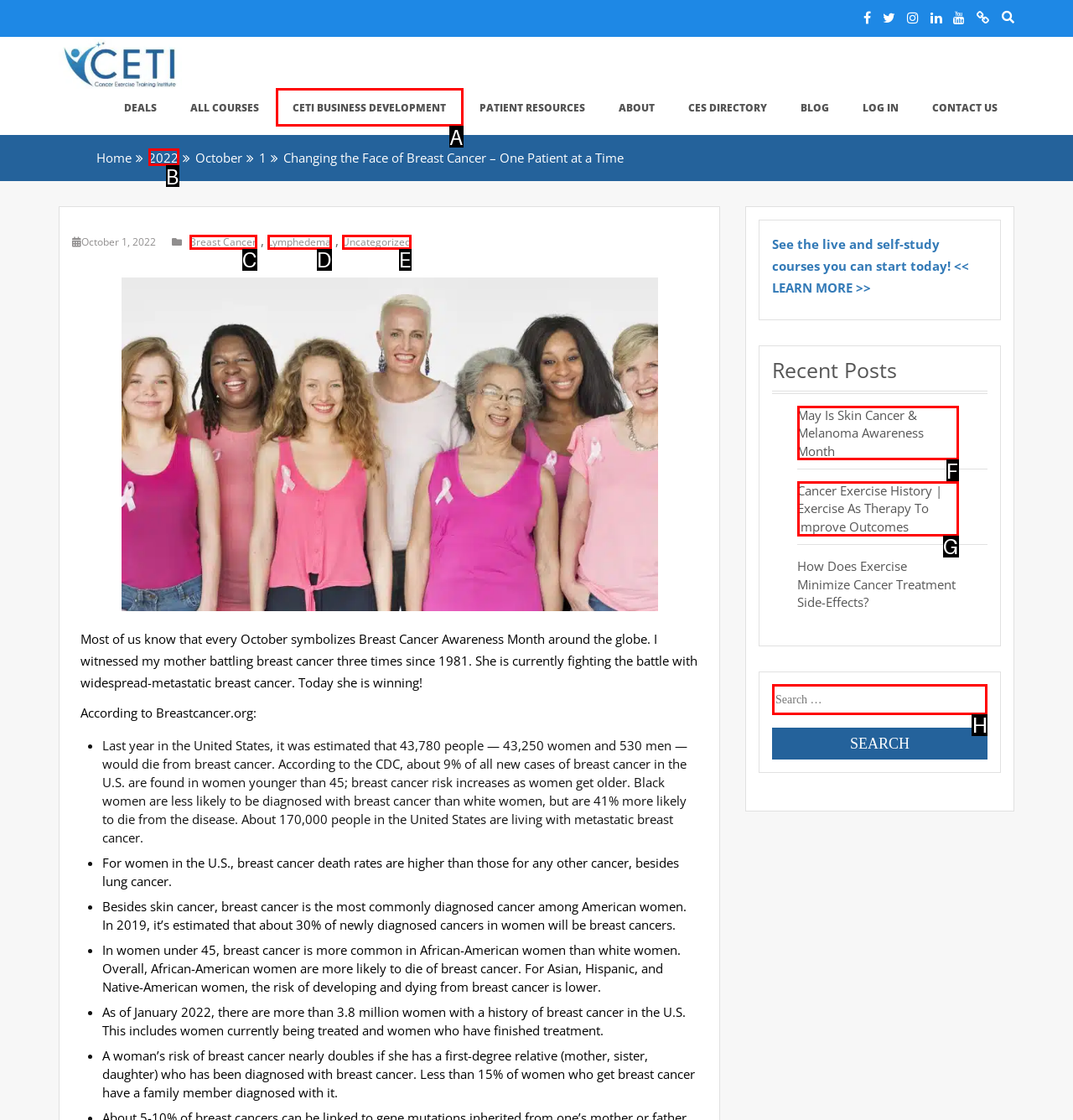Indicate which UI element needs to be clicked to fulfill the task: Search for a topic
Answer with the letter of the chosen option from the available choices directly.

H